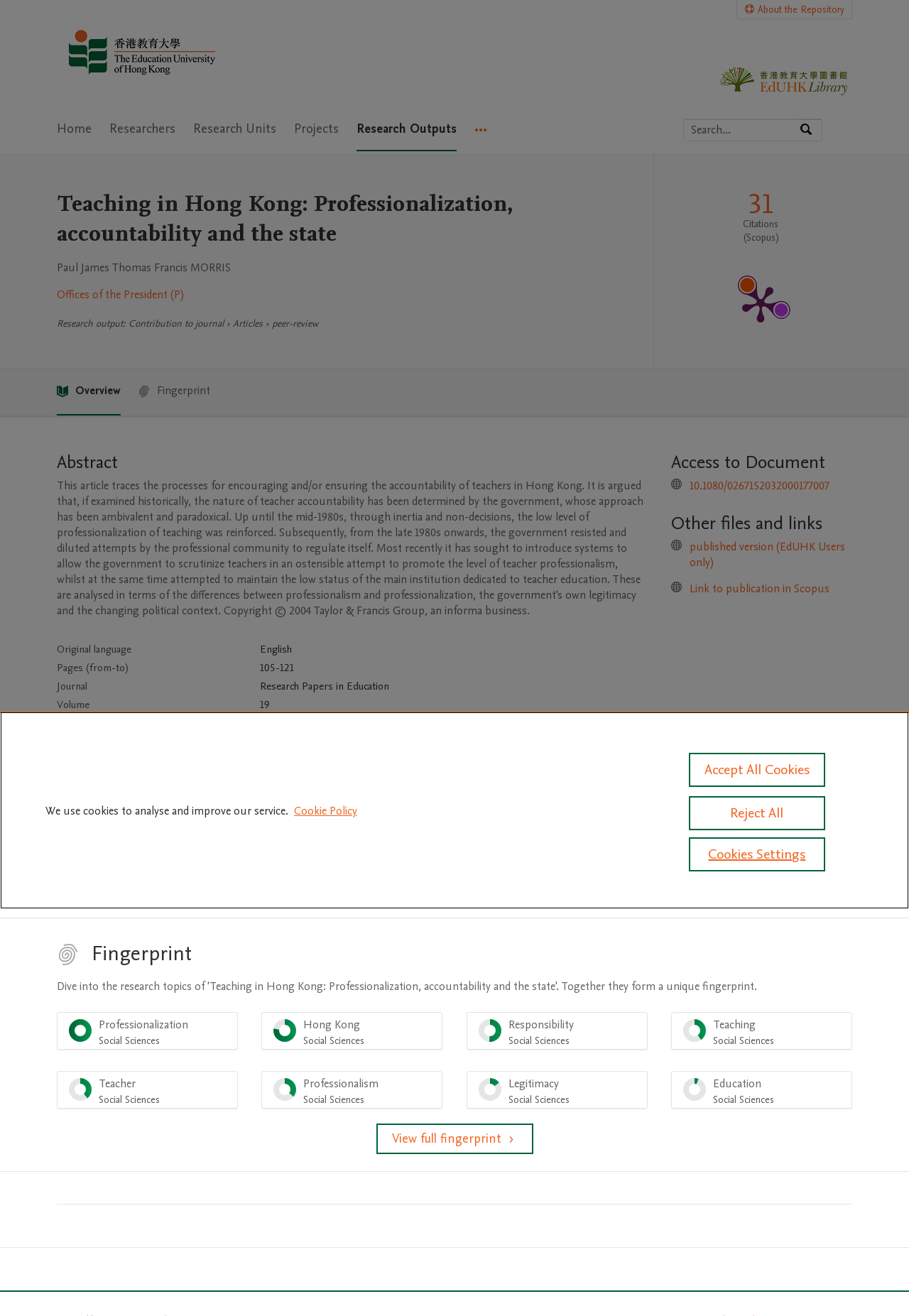Specify the bounding box coordinates of the element's area that should be clicked to execute the given instruction: "Access the document". The coordinates should be four float numbers between 0 and 1, i.e., [left, top, right, bottom].

[0.759, 0.363, 0.913, 0.375]